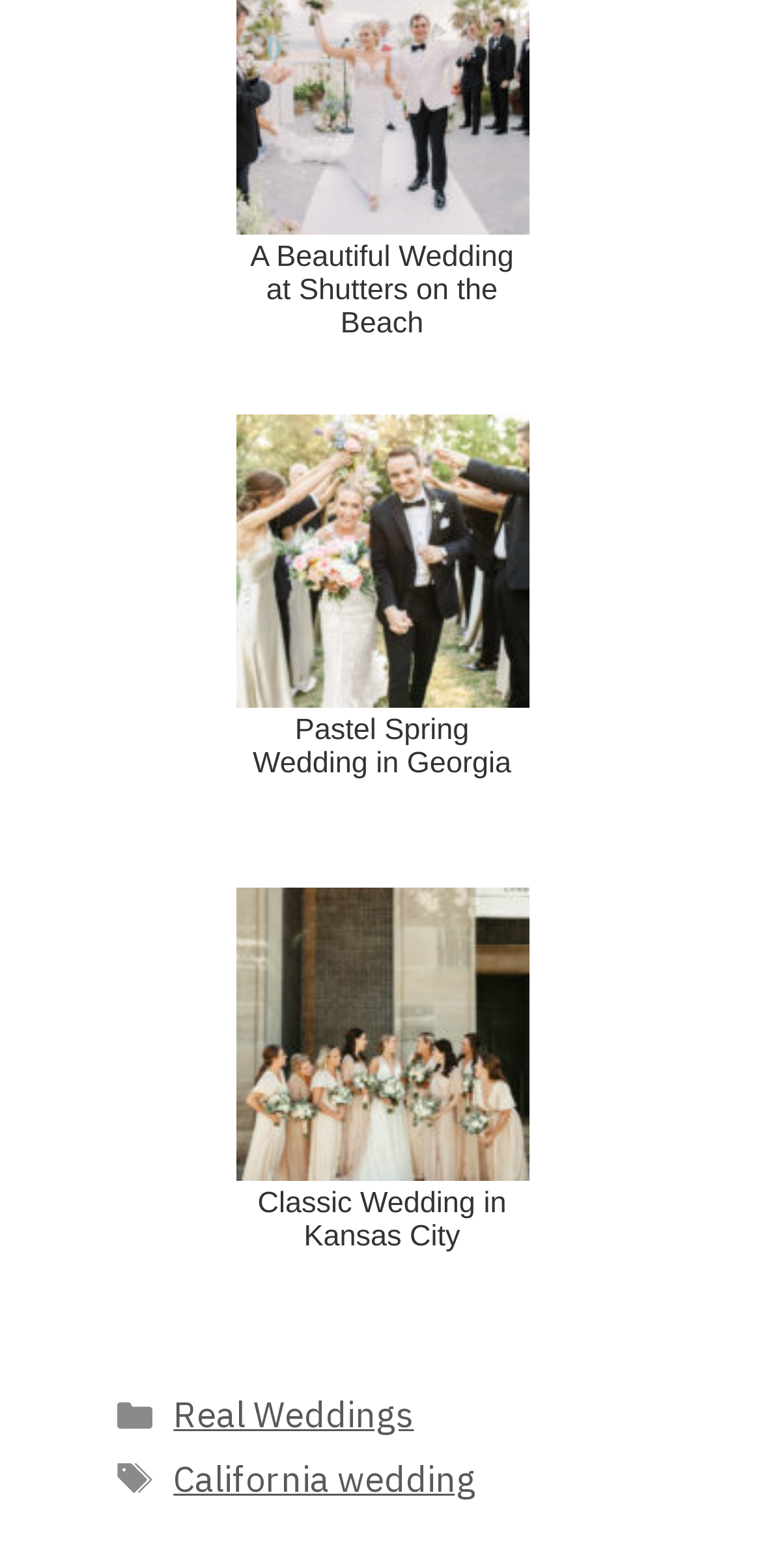What is the second link on the webpage?
Answer with a single word or phrase, using the screenshot for reference.

Classic Wedding in Kansas City